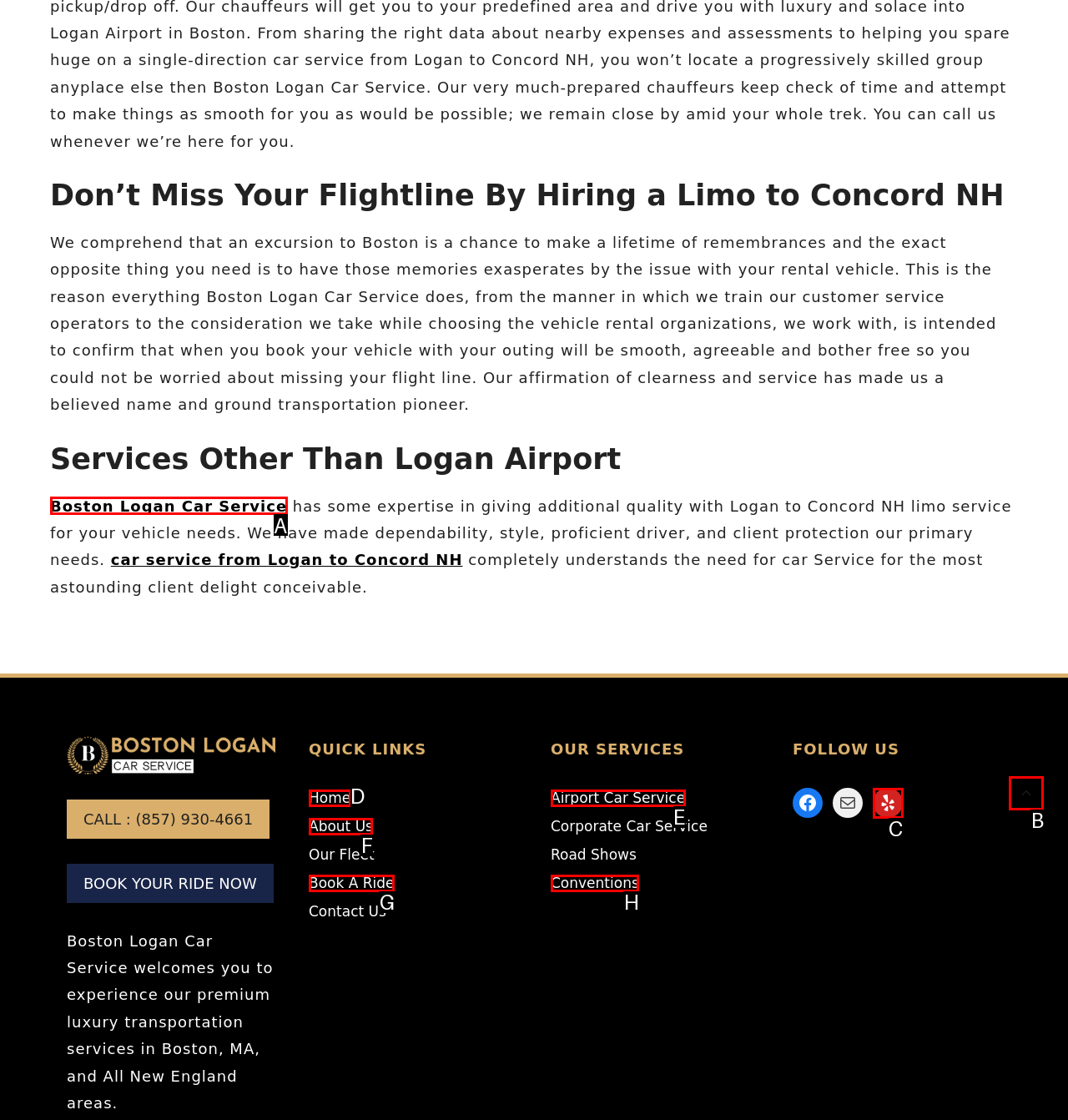Select the letter of the element you need to click to complete this task: Scroll back to top
Answer using the letter from the specified choices.

B